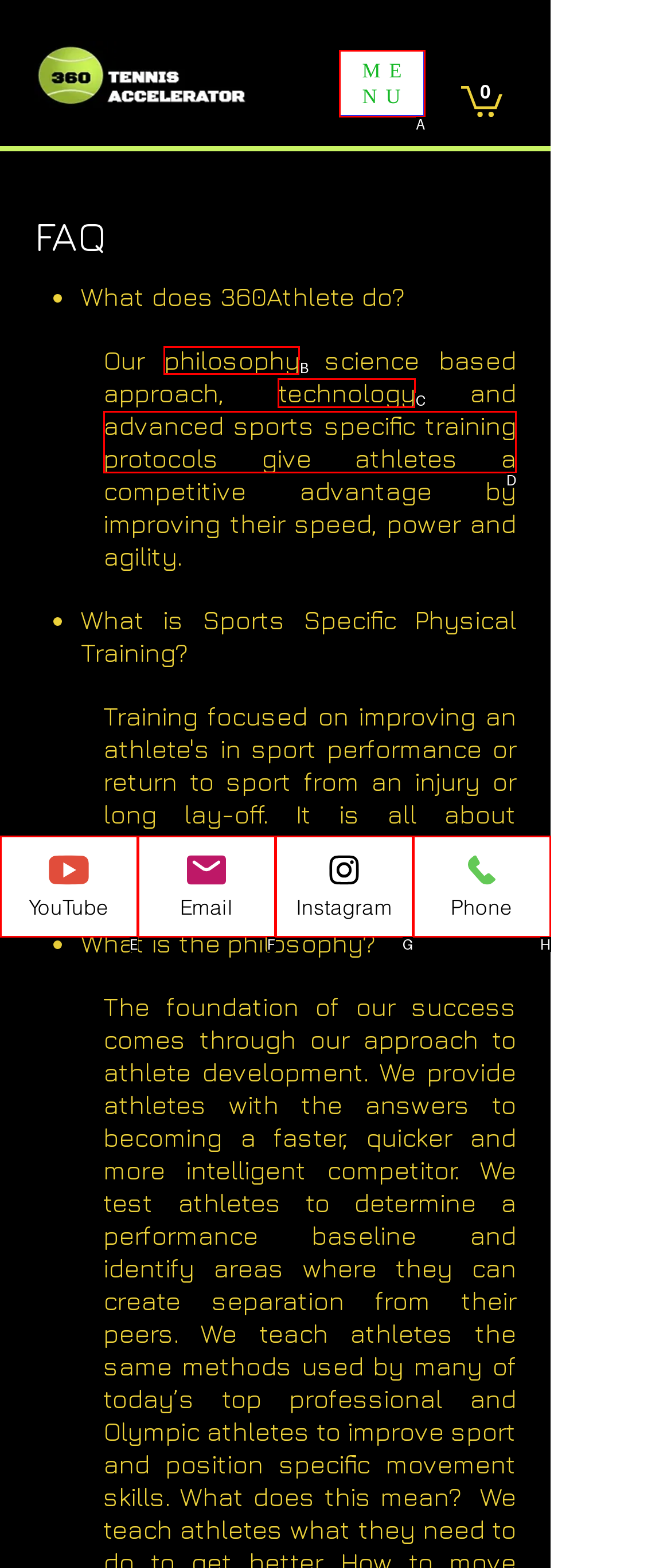Tell me which option I should click to complete the following task: Read about philosophy
Answer with the option's letter from the given choices directly.

B